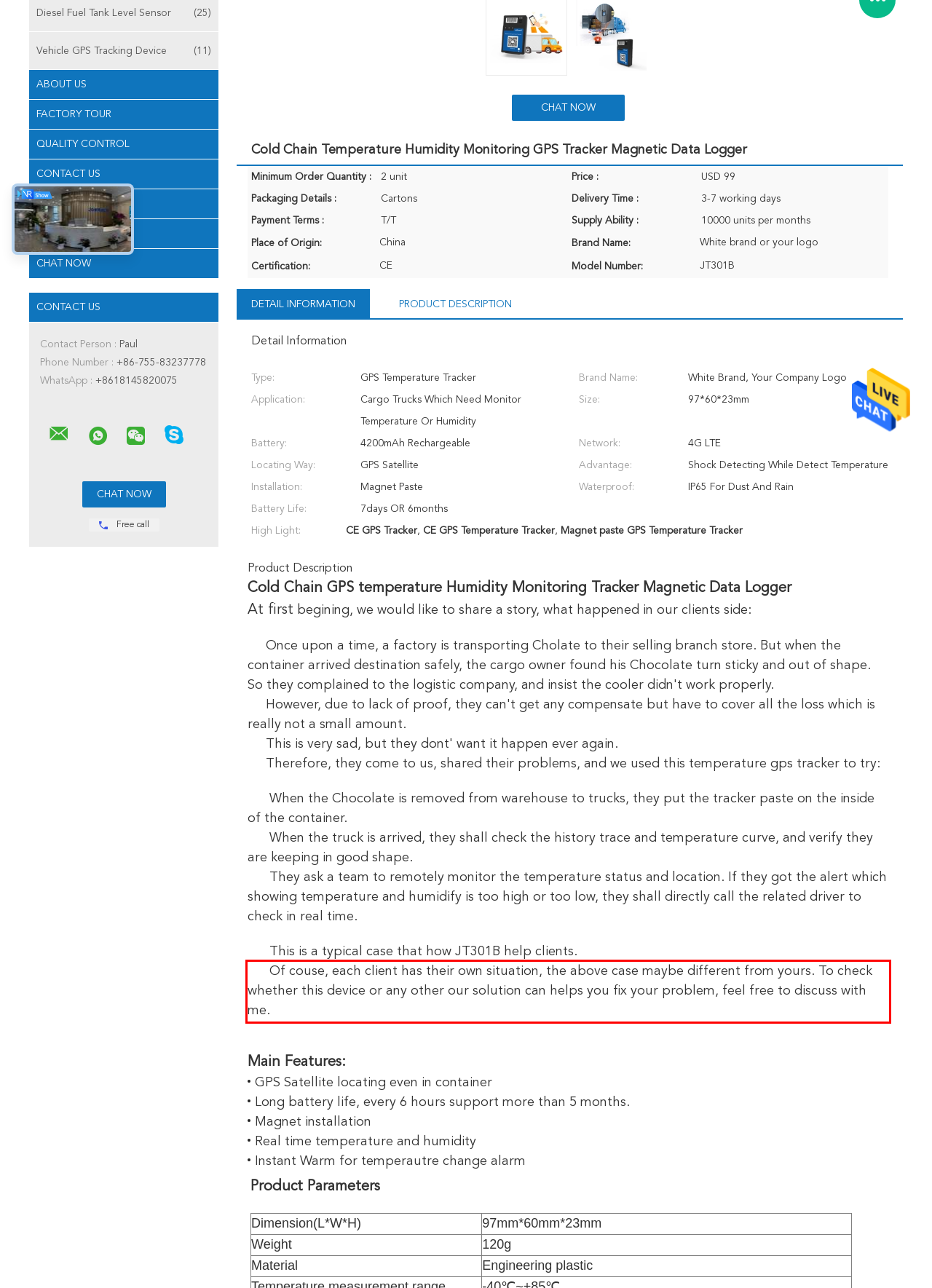You have a screenshot of a webpage with a UI element highlighted by a red bounding box. Use OCR to obtain the text within this highlighted area.

Of couse, each client has their own situation, the above case maybe different from yours. To check whether this device or any other our solution can helps you fix your problem, feel free to discuss with me.